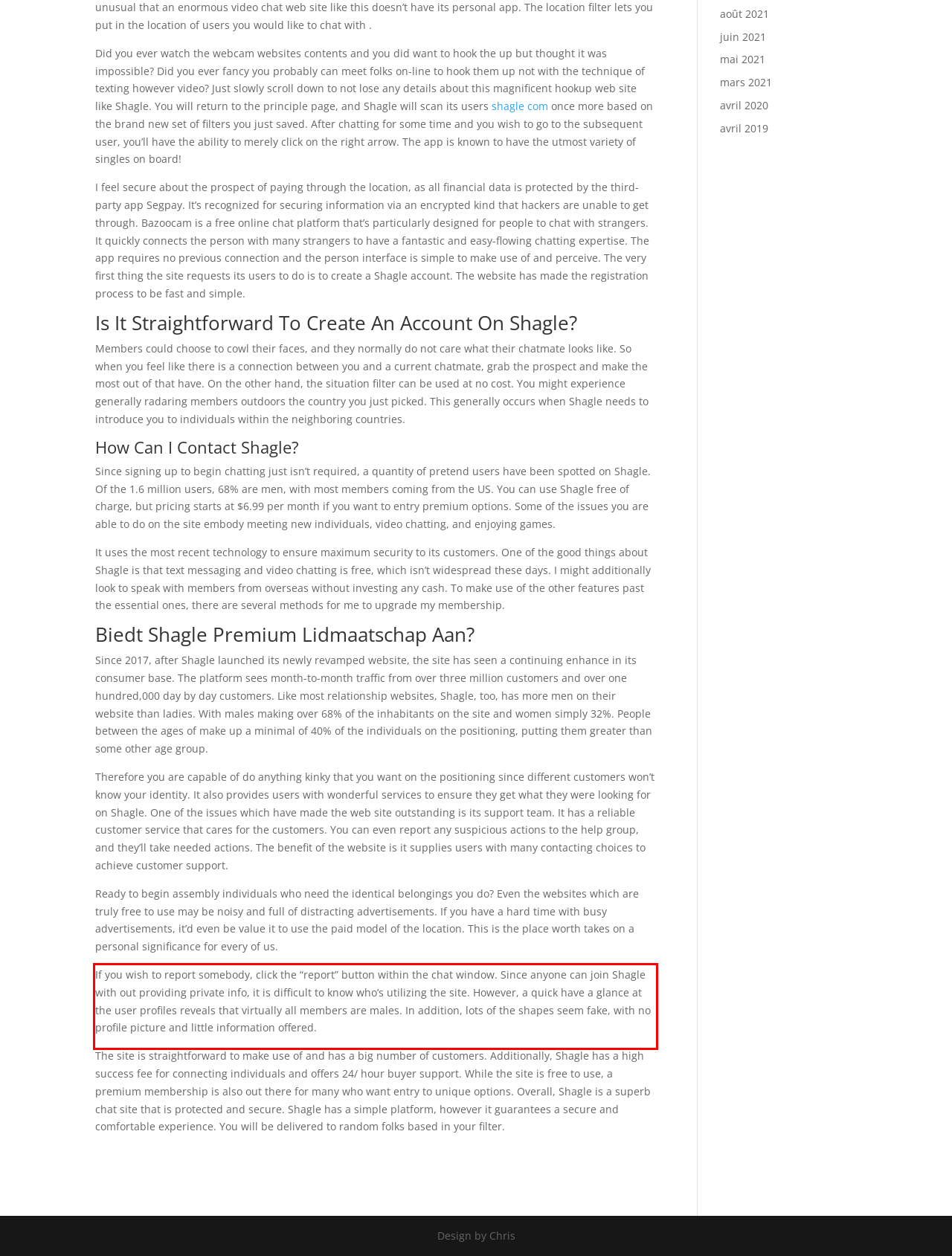Within the screenshot of a webpage, identify the red bounding box and perform OCR to capture the text content it contains.

If you wish to report somebody, click the “report” button within the chat window. Since anyone can join Shagle with out providing private info, it is difficult to know who’s utilizing the site. However, a quick have a glance at the user profiles reveals that virtually all members are males. In addition, lots of the shapes seem fake, with no profile picture and little information offered.